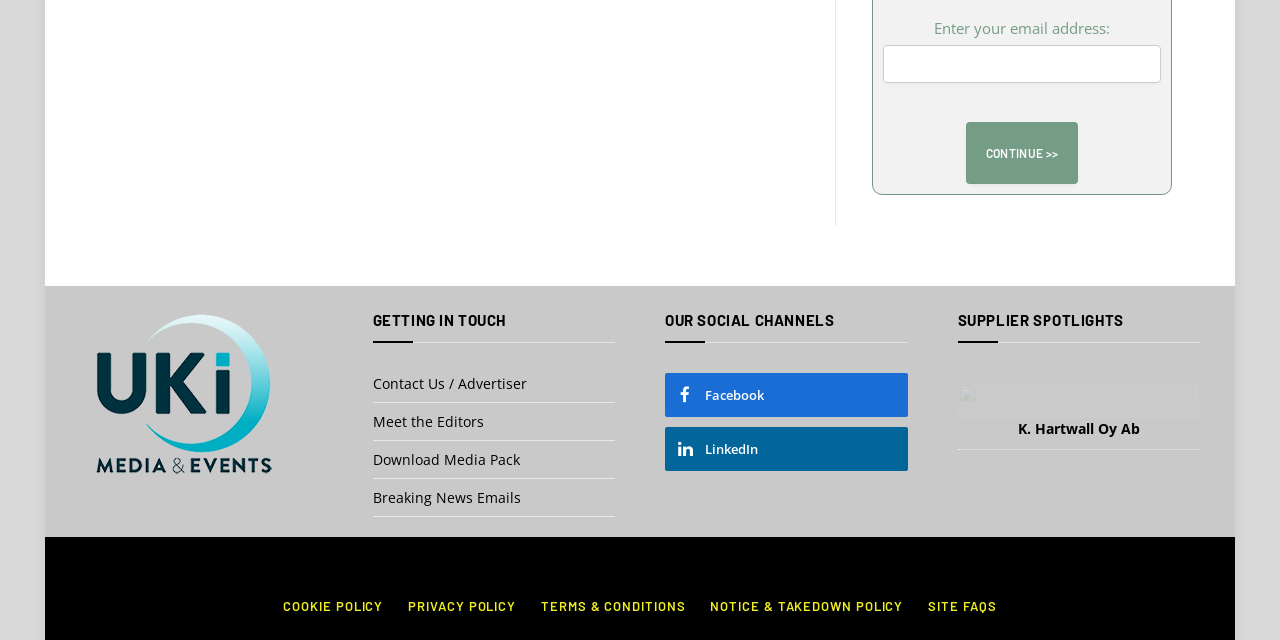Locate the bounding box coordinates of the area where you should click to accomplish the instruction: "View supplier spotlights".

[0.748, 0.598, 0.938, 0.653]